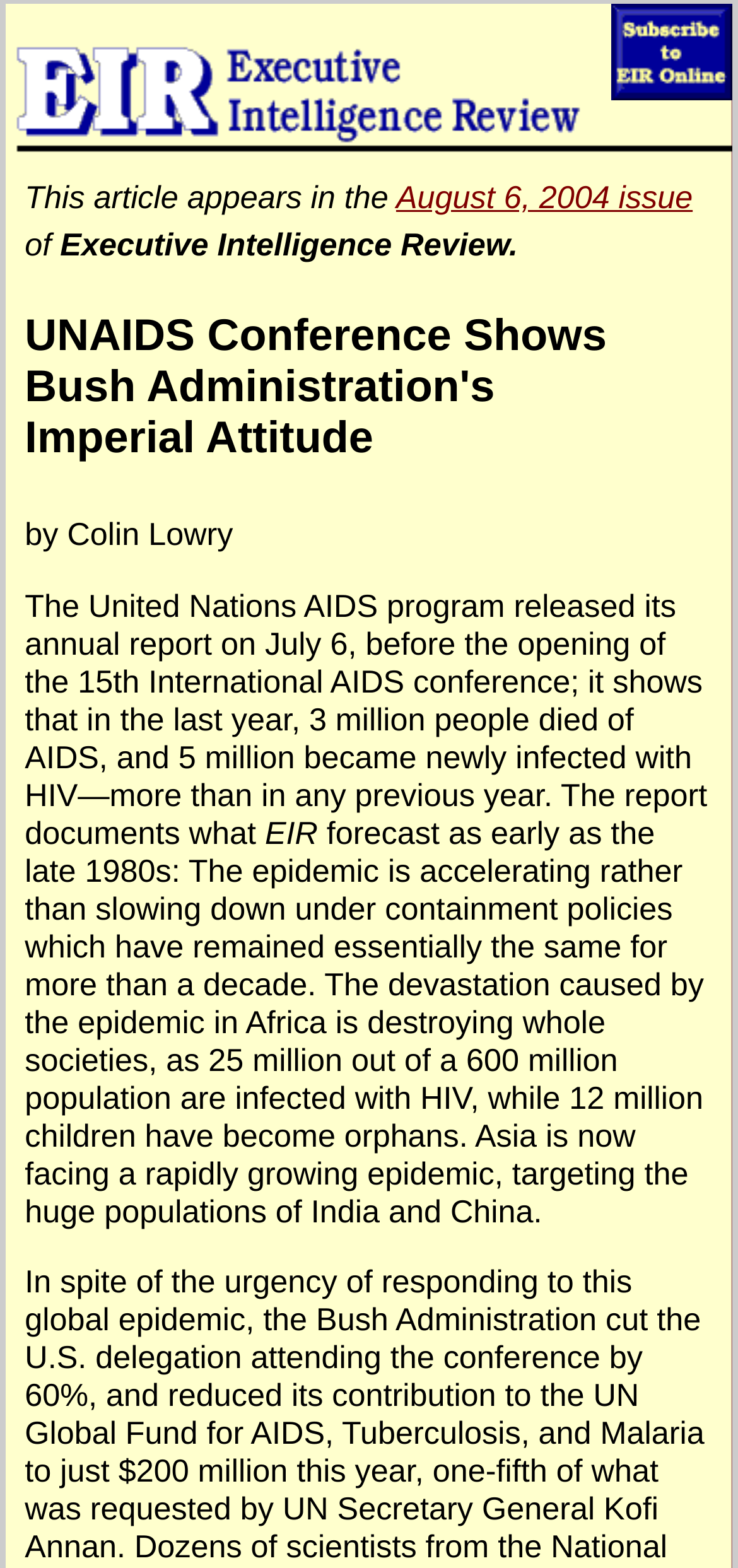Answer the following in one word or a short phrase: 
What is the topic of the article?

AIDS epidemic